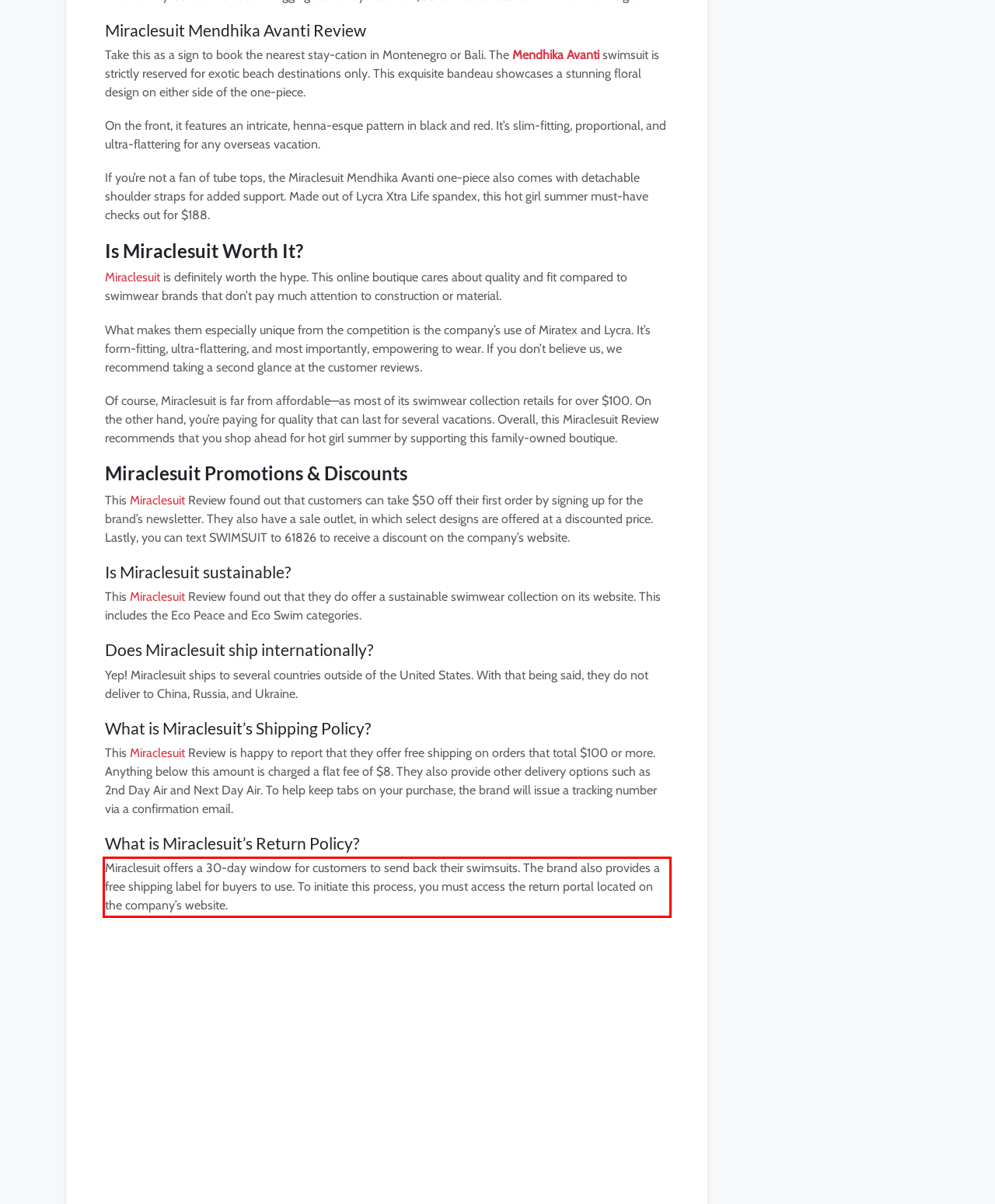Please perform OCR on the UI element surrounded by the red bounding box in the given webpage screenshot and extract its text content.

Miraclesuit offers a 30-day window for customers to send back their swimsuits. The brand also provides a free shipping label for buyers to use. To initiate this process, you must access the return portal located on the company’s website.